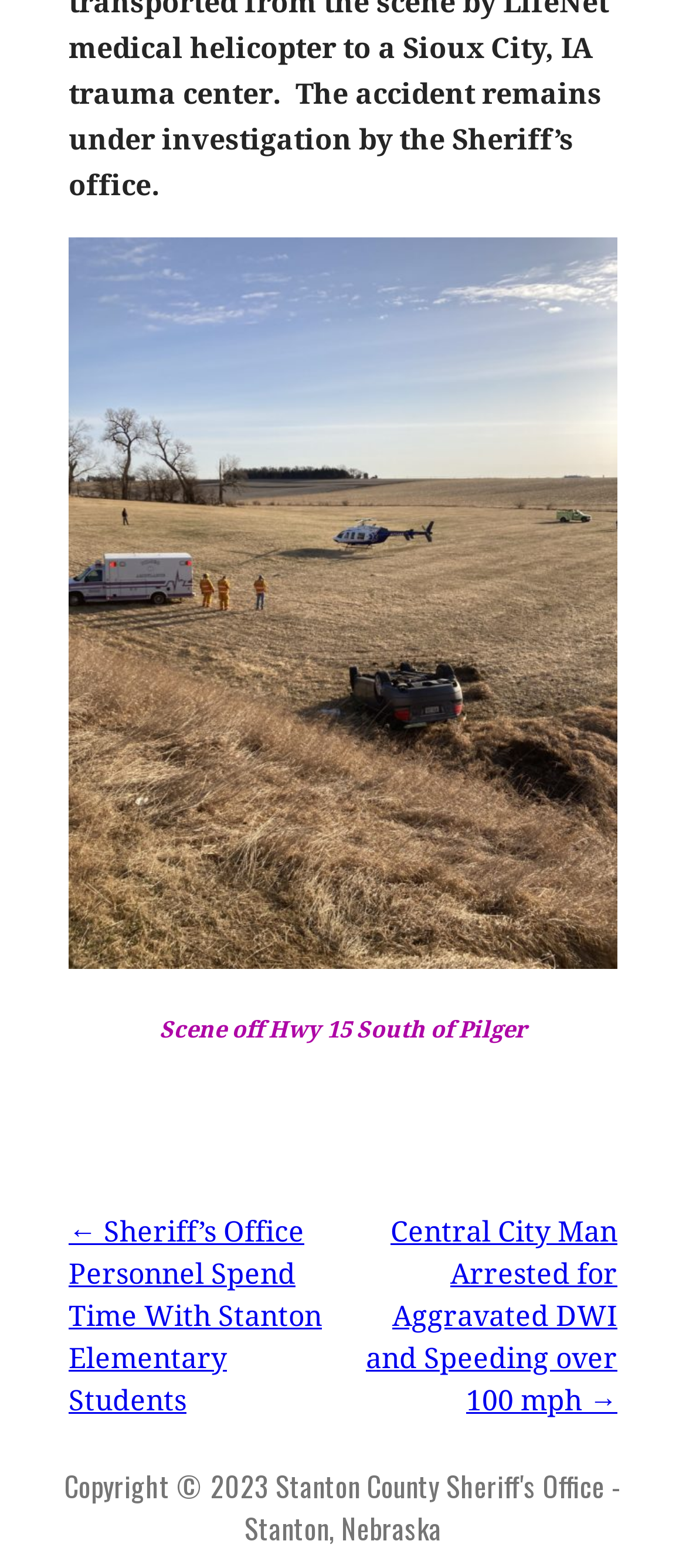How many links are there in the post navigation section?
Answer briefly with a single word or phrase based on the image.

2